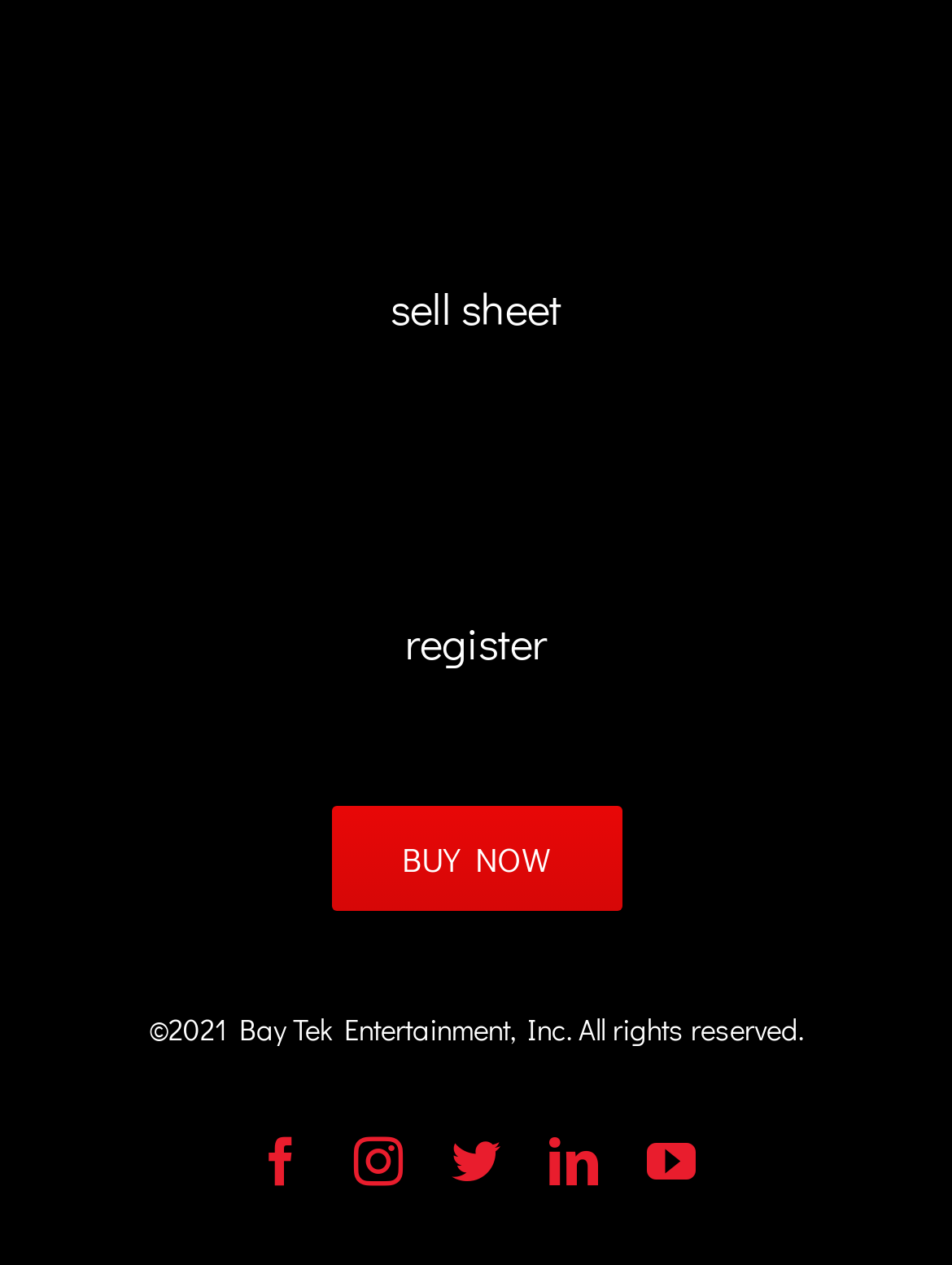Could you determine the bounding box coordinates of the clickable element to complete the instruction: "visit LinkedIn"? Provide the coordinates as four float numbers between 0 and 1, i.e., [left, top, right, bottom].

[0.577, 0.899, 0.628, 0.938]